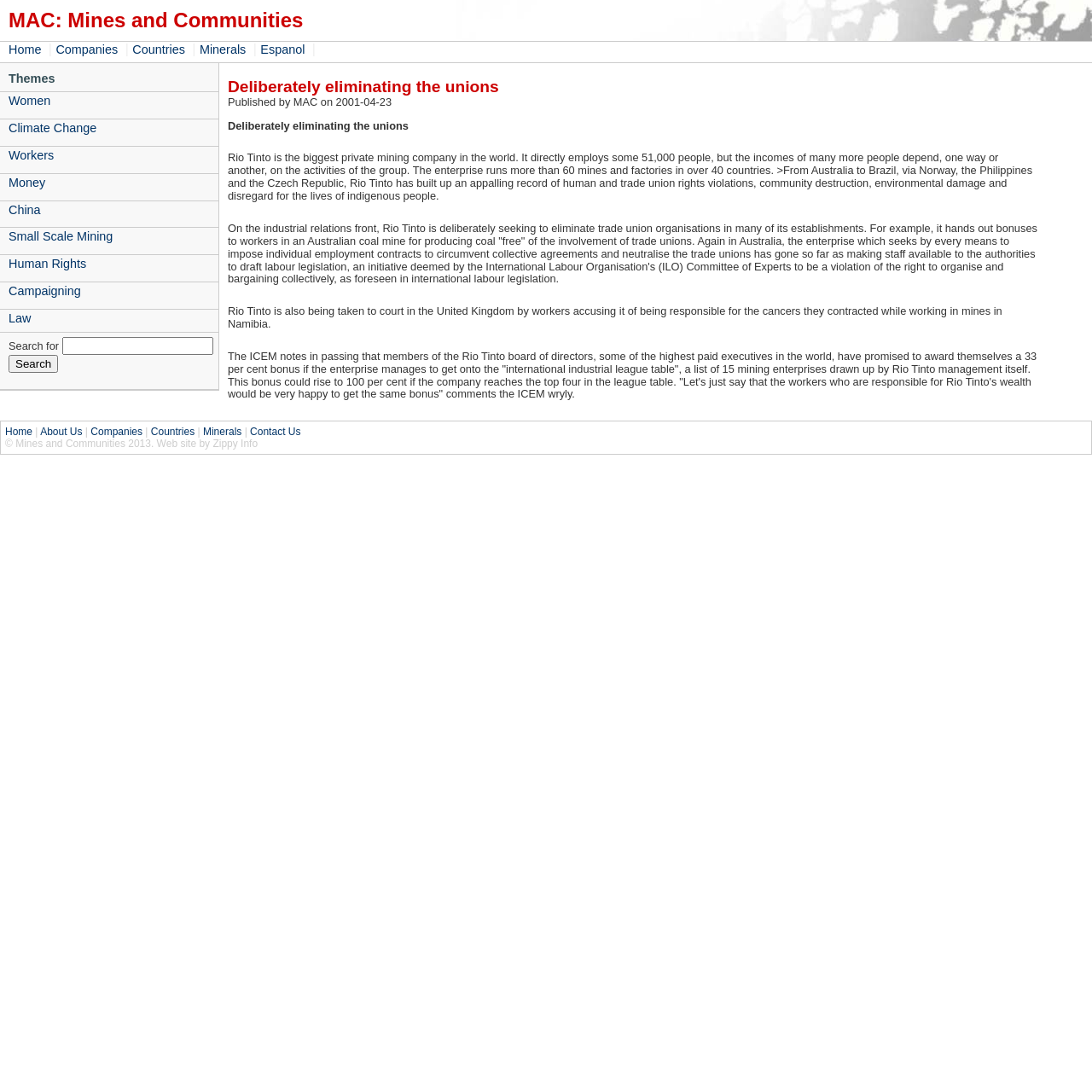What is the name of the organization that published the article?
Please provide a detailed and thorough answer to the question.

The article is published by MAC, which stands for Mines and Communities, as indicated by the heading 'MAC: Mines and Communities' at the top of the webpage.